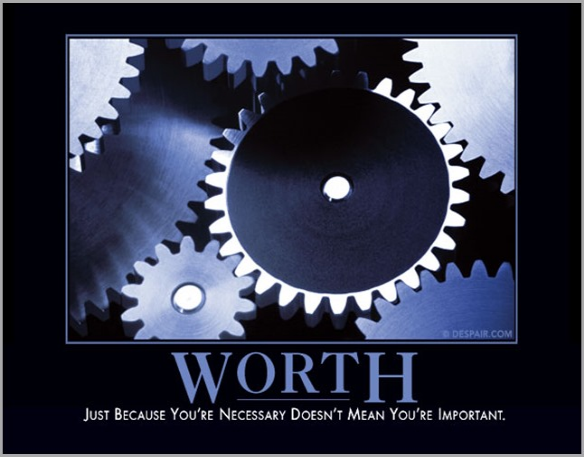Consider the image and give a detailed and elaborate answer to the question: 
What do the interlocking gears symbolize?

The image features a visually striking arrangement of interlocking gears, symbolizing the concept of worth in a mechanical context, illustrating the interconnectedness of the gears and serving as a metaphor for the often-underappreciated value of individual contributions in both professional and personal settings.